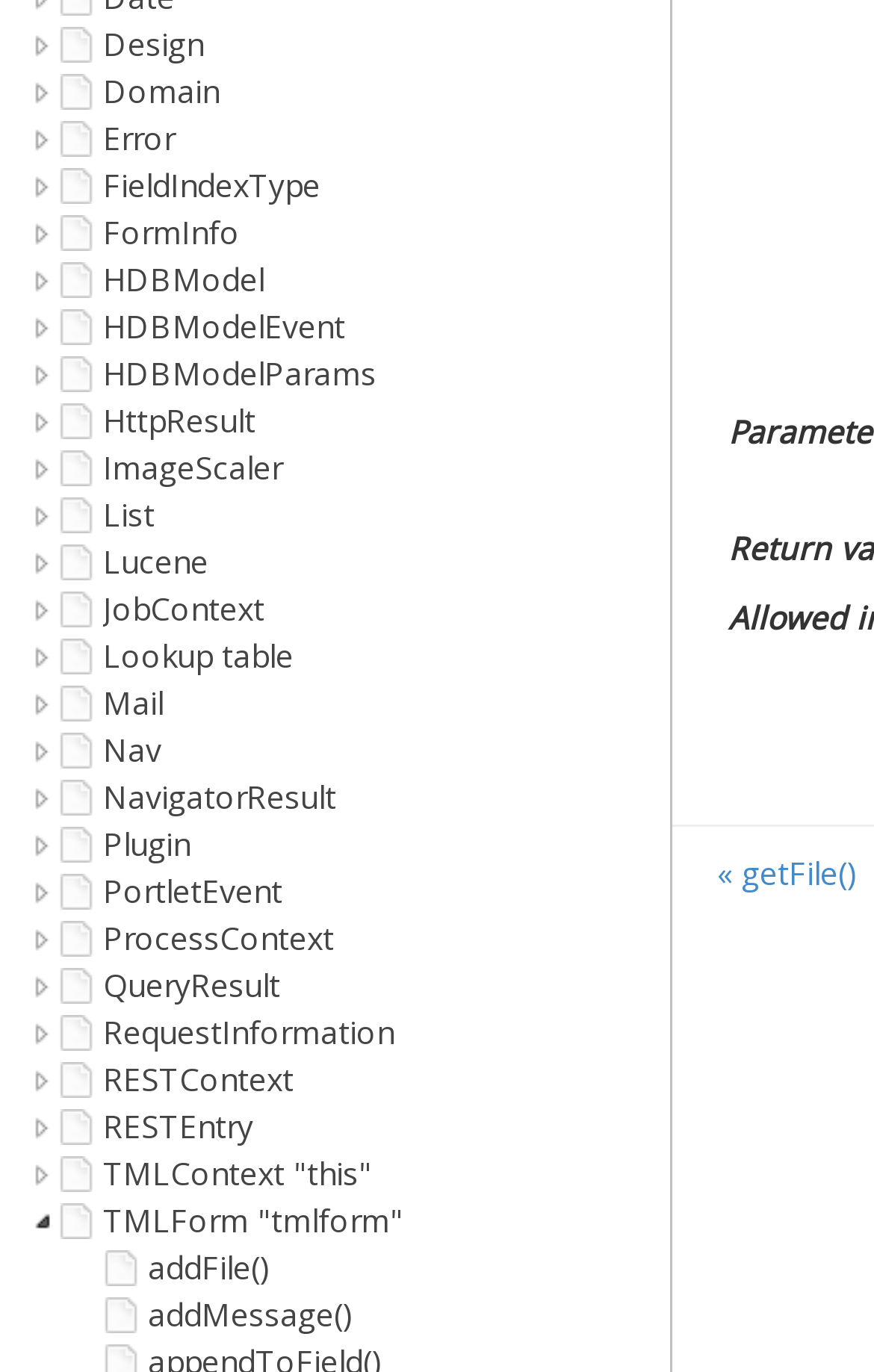Using the webpage screenshot and the element description HDBModelEvent, determine the bounding box coordinates. Specify the coordinates in the format (top-left x, top-left y, bottom-right x, bottom-right y) with values ranging from 0 to 1.

[0.067, 0.22, 0.754, 0.255]